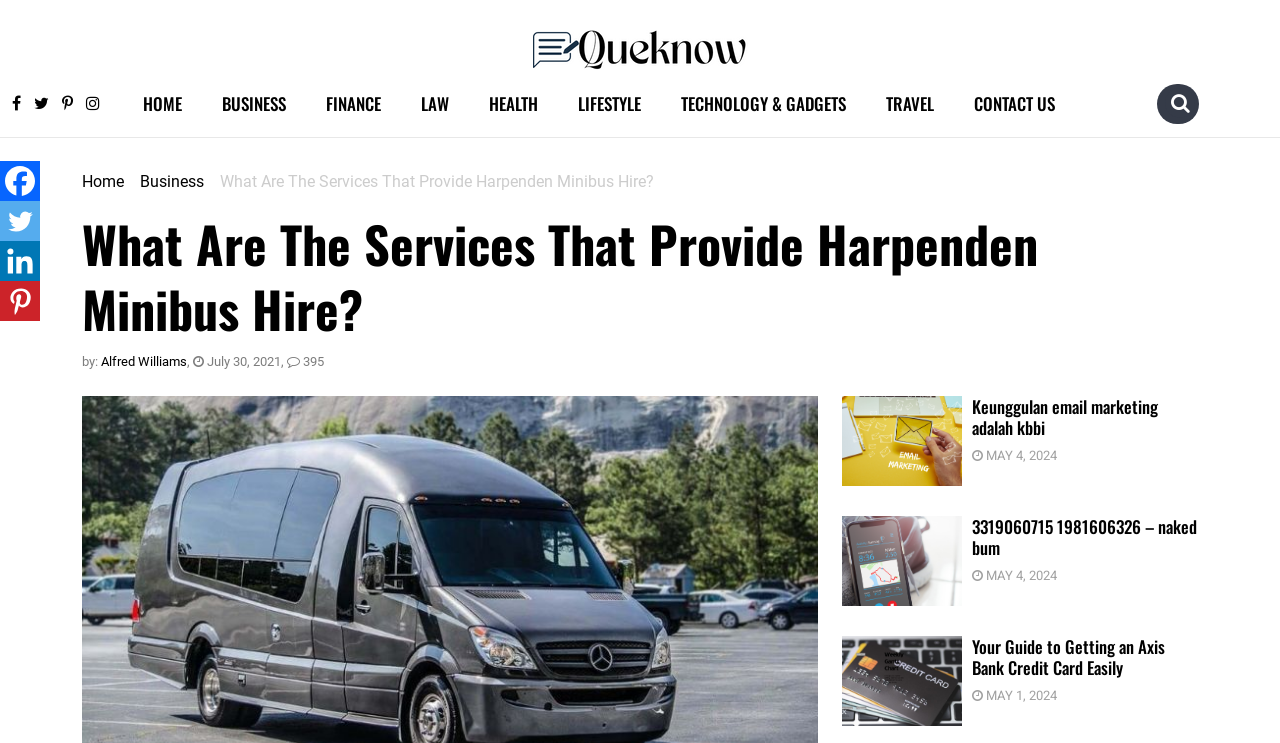What is the text of the webpage's headline?

What Are The Services That Provide Harpenden Minibus Hire?